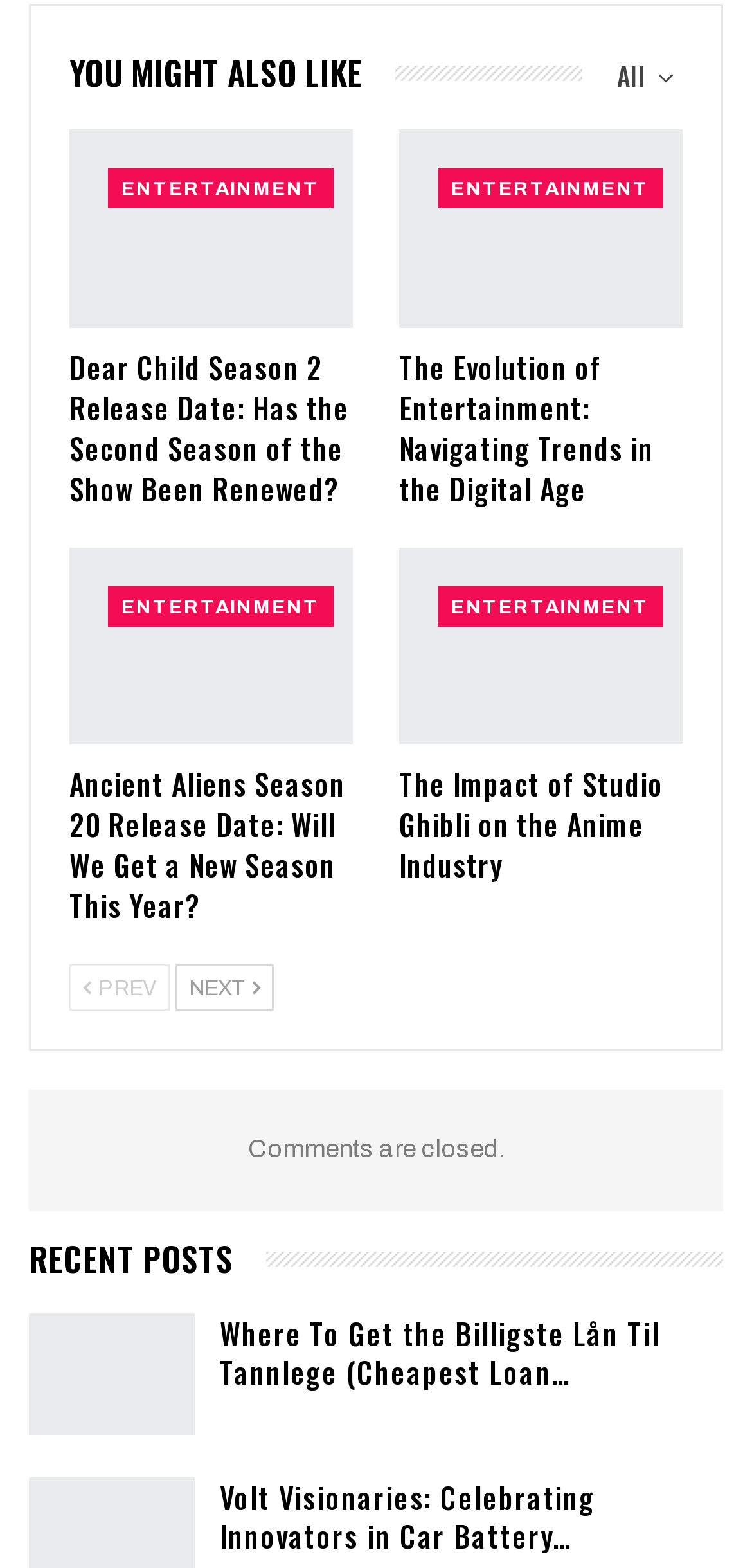What is the category of the article 'Dear Child Season 2 Release Date: Has the Second Season of the Show Been Renewed?'?
Respond with a short answer, either a single word or a phrase, based on the image.

ENTERTAINMENT